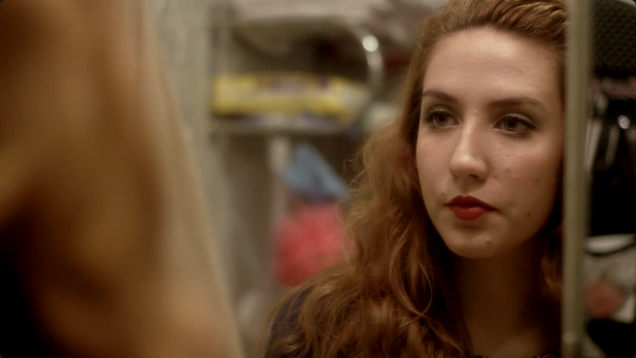Is the background of the scene cluttered or organized?
Using the image, provide a concise answer in one word or a short phrase.

Cluttered